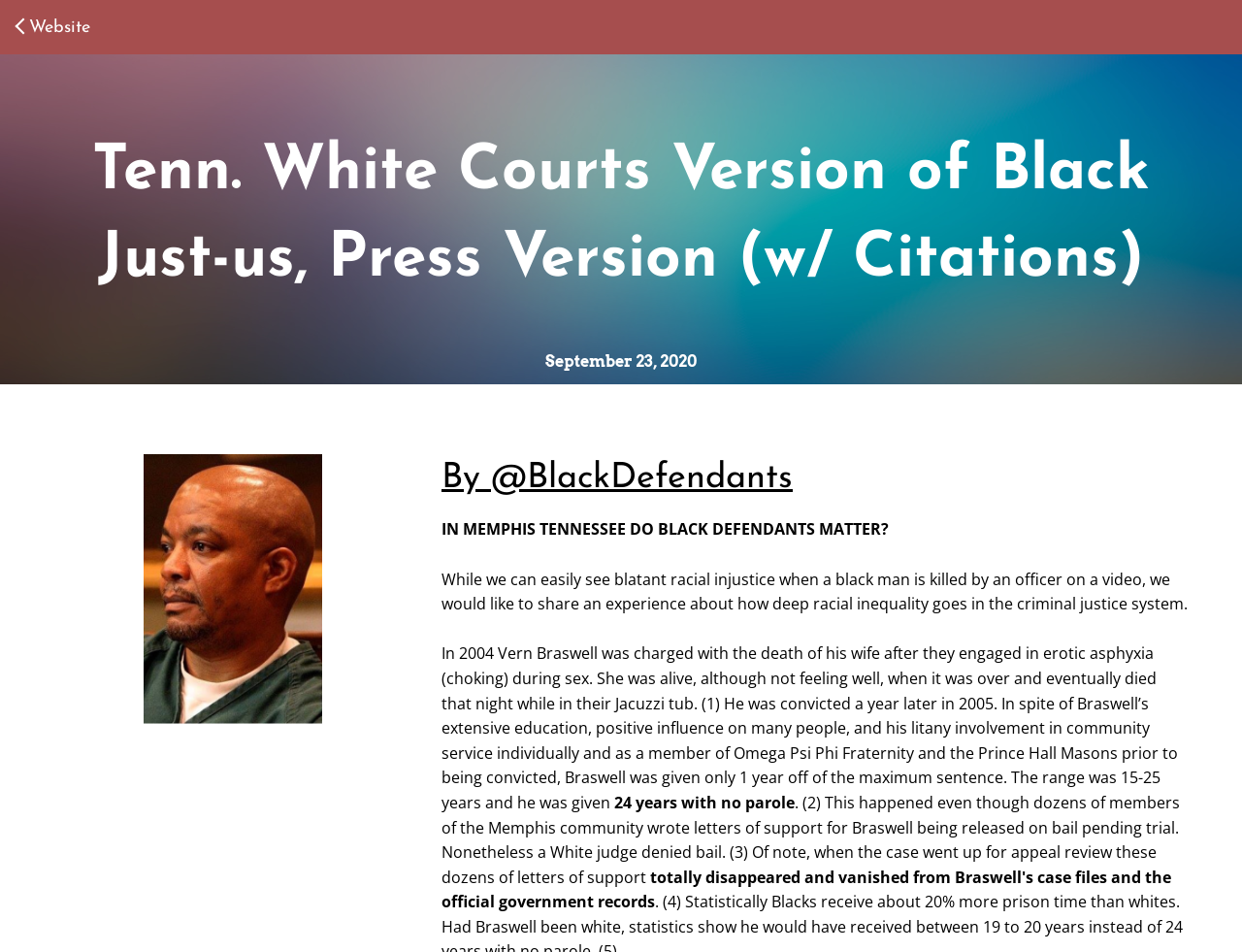What is the topic of the article?
Analyze the screenshot and provide a detailed answer to the question.

I inferred the topic of the article as 'Racial injustice' by reading the StaticText elements with the bounding box coordinates [0.355, 0.545, 0.716, 0.567] and [0.355, 0.597, 0.956, 0.645]. The text in these elements mentions 'black defendants' and 'racial inequality' which suggests that the article is about racial injustice.